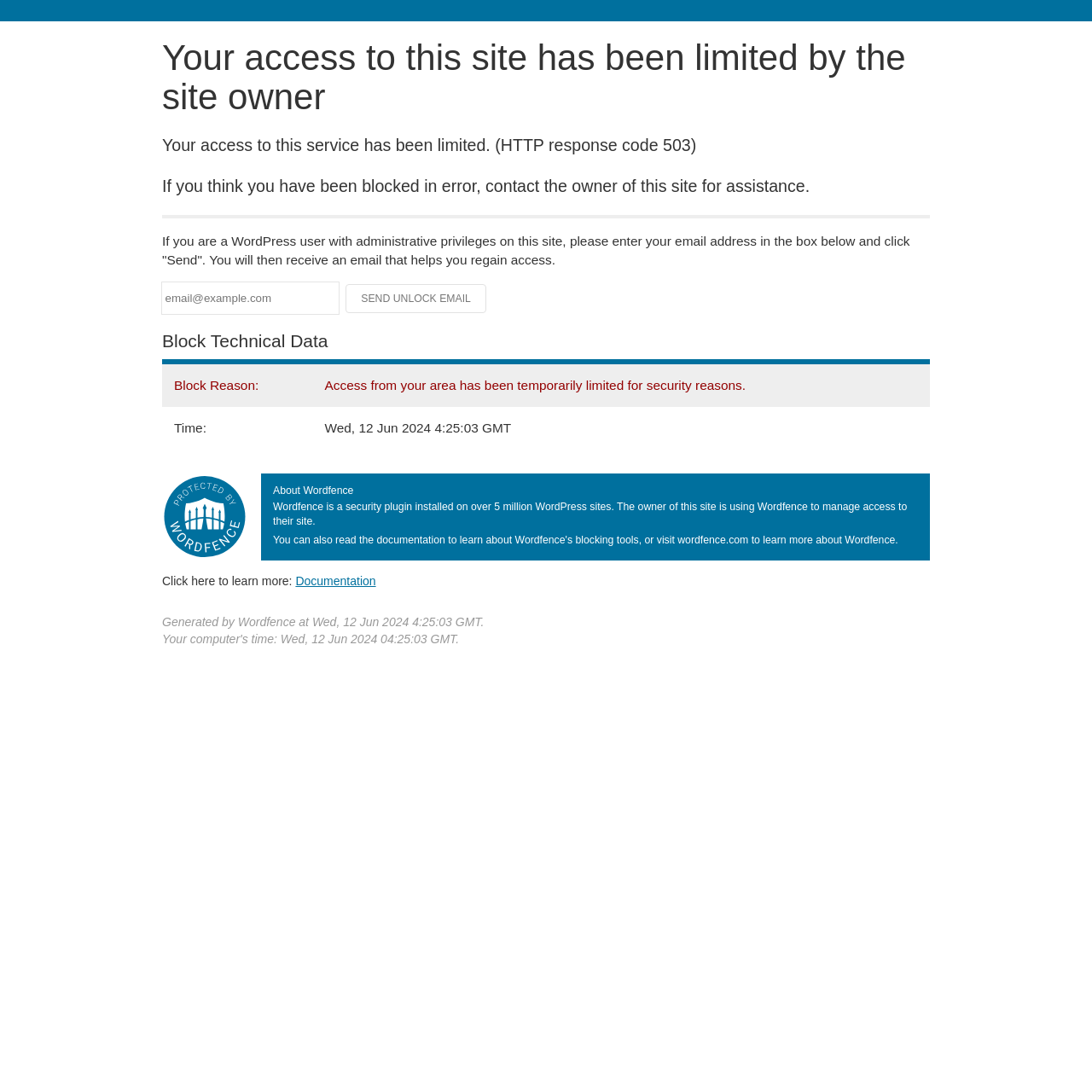Provide the text content of the webpage's main heading.

Your access to this site has been limited by the site owner